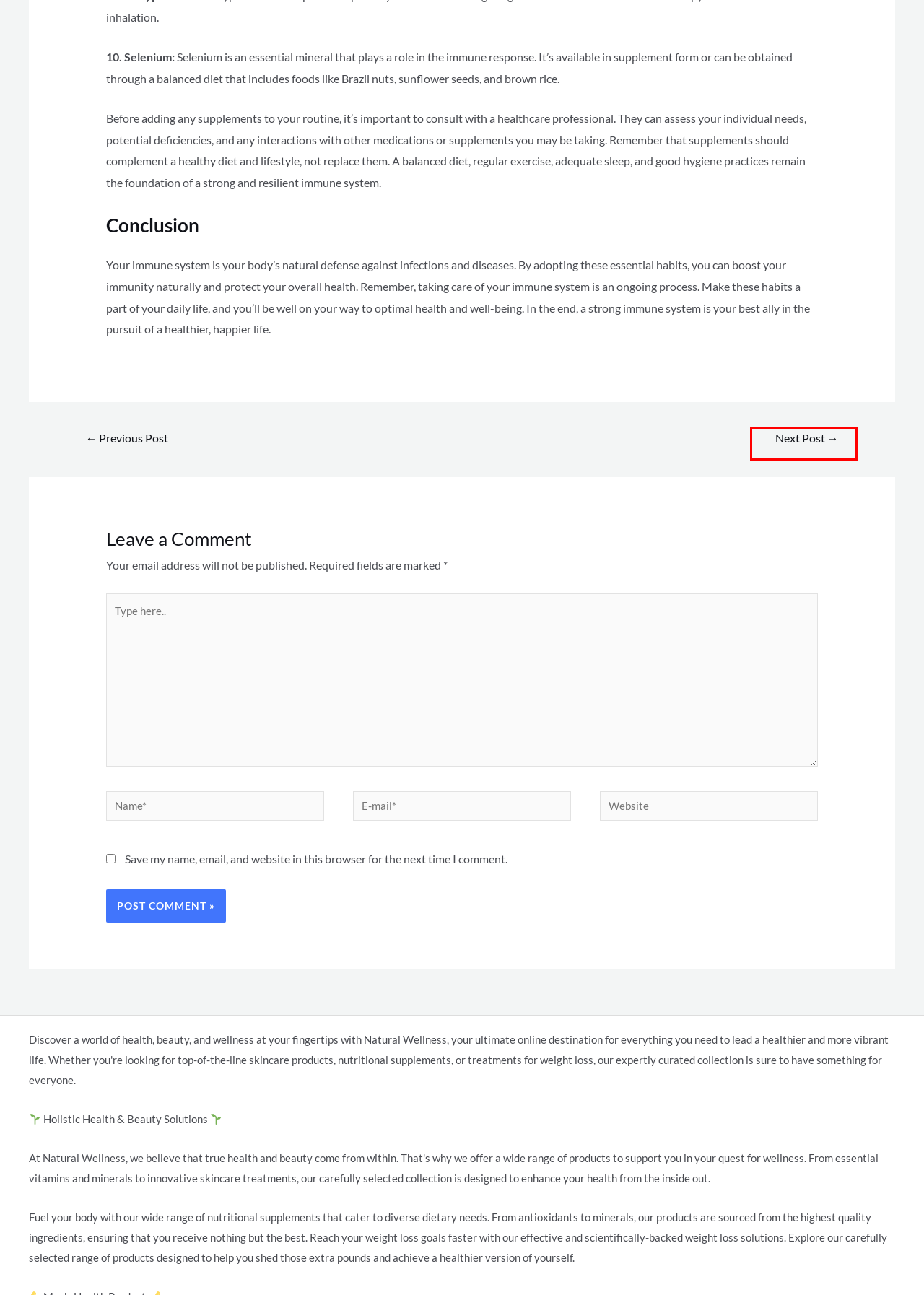Look at the screenshot of a webpage with a red bounding box and select the webpage description that best corresponds to the new page after clicking the element in the red box. Here are the options:
A. Natural Wellness- for all your health and beauty needs.
B. Enhance Your Immunity and Health
C. Dietary Supplements Archives -
D. Contact Us -
E. Natural Wellness blog for valuable insights on holistic health
F. Blog Archives -
G. Books -
H. Strengthen Your Immunity: 10 Tips for Optimal Health and Wellness

B